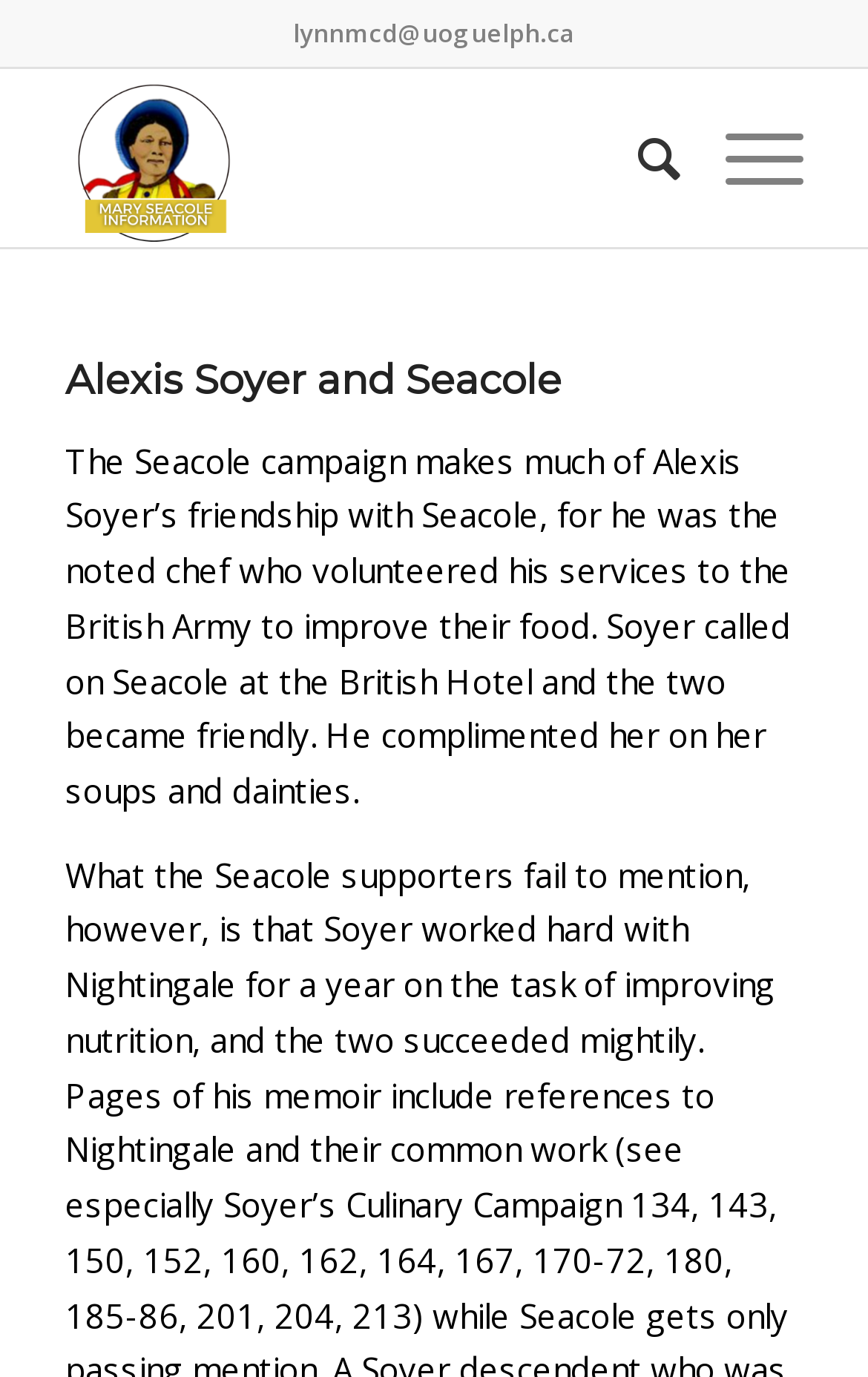What is the name of the hotel mentioned in the article?
Provide a detailed and well-explained answer to the question.

I found the name of the hotel by reading the static text element, which mentions 'the British Hotel' as a place where Soyer called on Seacole.